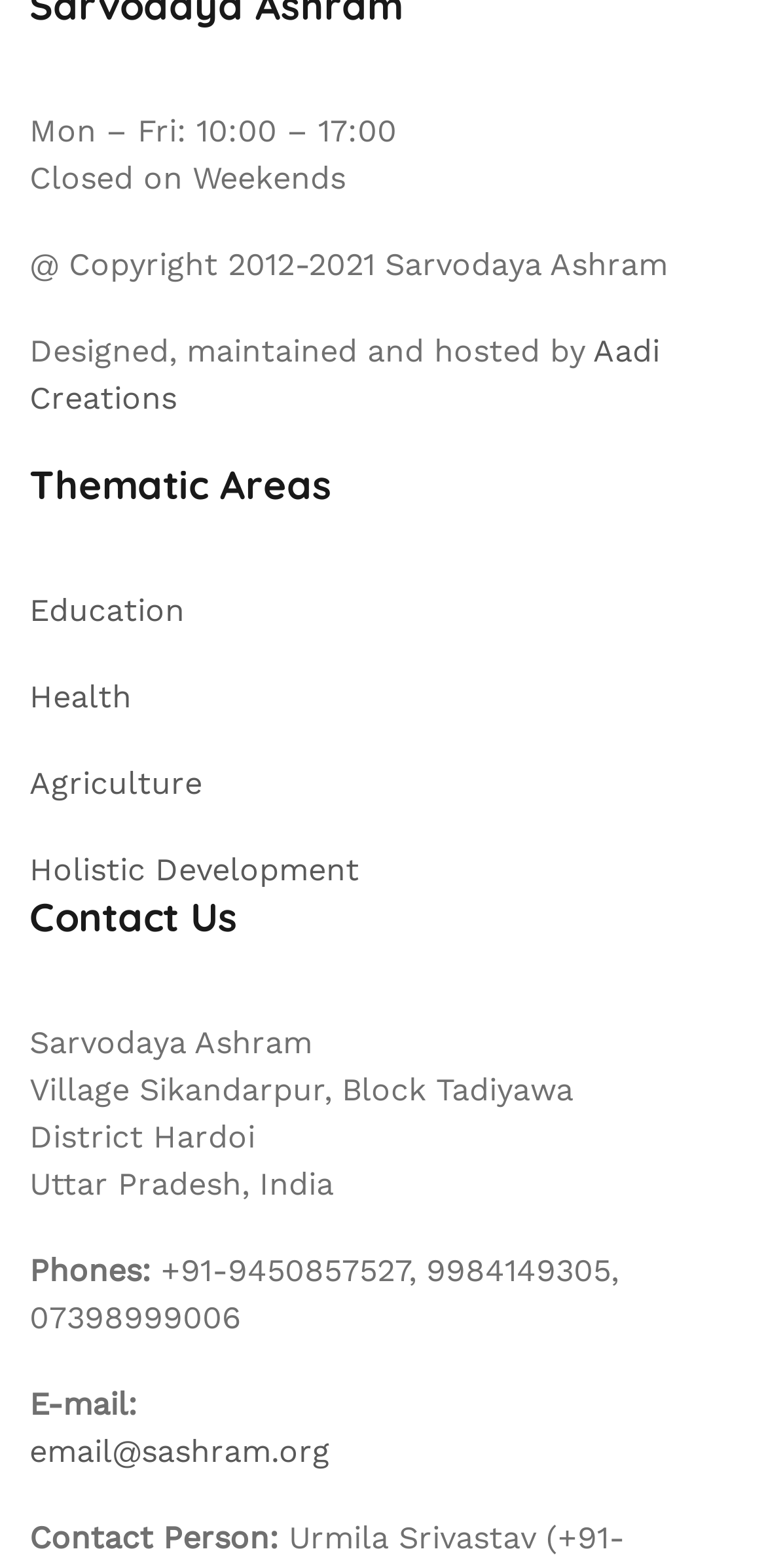Can you give a detailed response to the following question using the information from the image? What are the thematic areas of Sarvodaya Ashram?

I found the thematic areas of Sarvodaya Ashram by looking at the links under the heading 'Thematic Areas' which are 'Education', 'Health', 'Agriculture', and 'Holistic Development'.